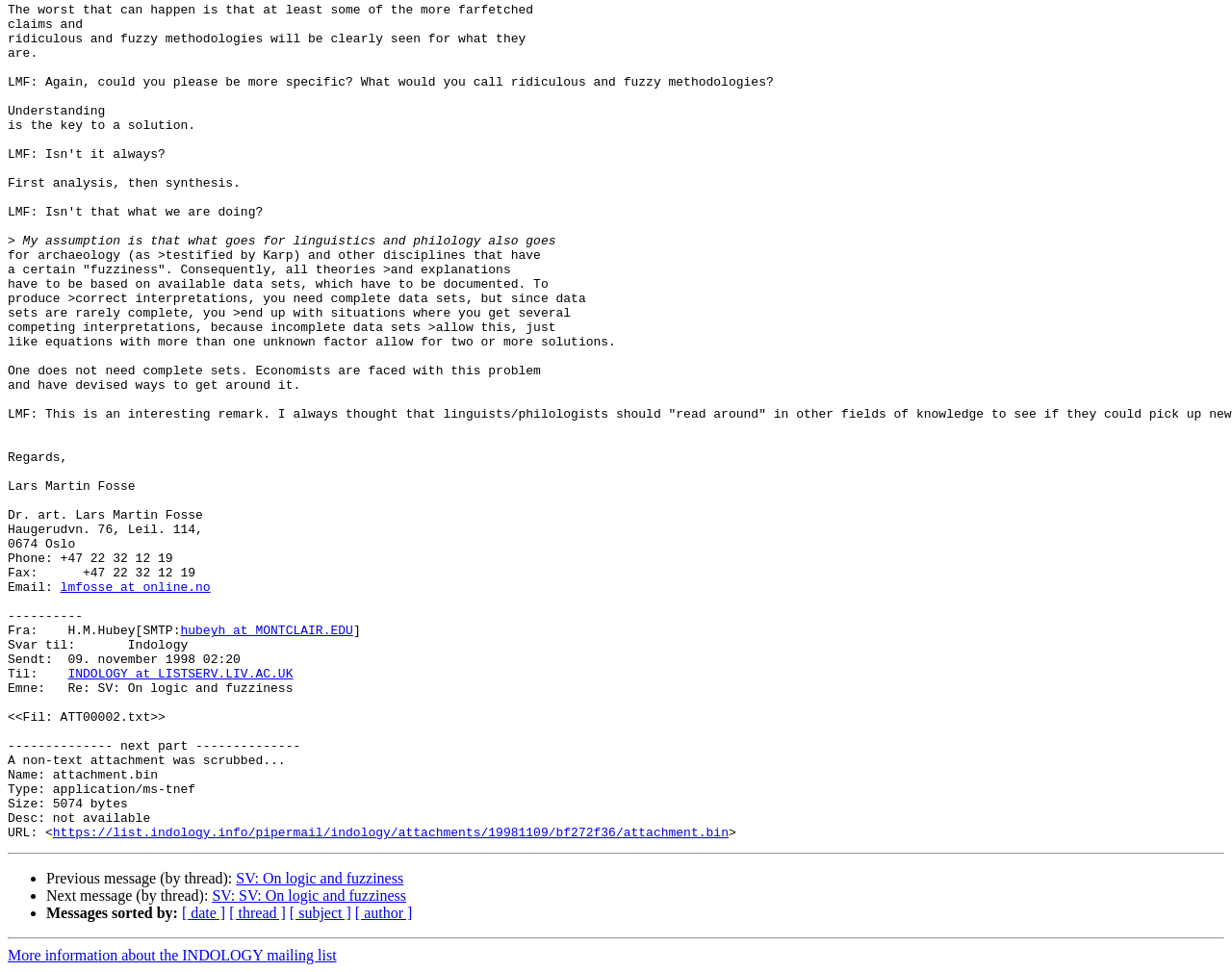From the webpage screenshot, identify the region described by SV: On logic and fuzziness. Provide the bounding box coordinates as (top-left x, top-left y, bottom-right x, bottom-right y), with each value being a floating point number between 0 and 1.

[0.192, 0.895, 0.327, 0.912]